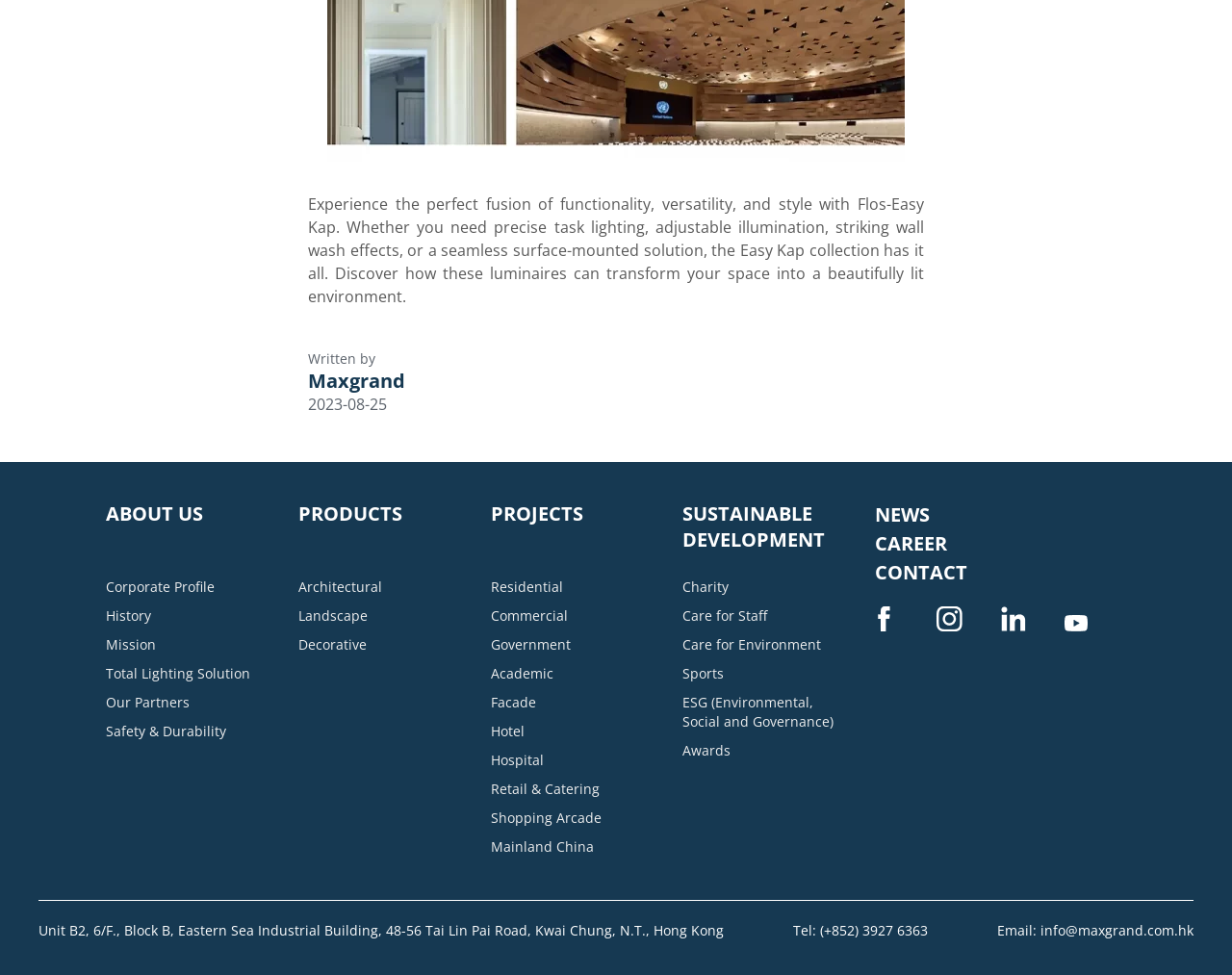Please locate the bounding box coordinates of the element's region that needs to be clicked to follow the instruction: "Read about the Easy Kap collection". The bounding box coordinates should be provided as four float numbers between 0 and 1, i.e., [left, top, right, bottom].

[0.25, 0.199, 0.75, 0.315]